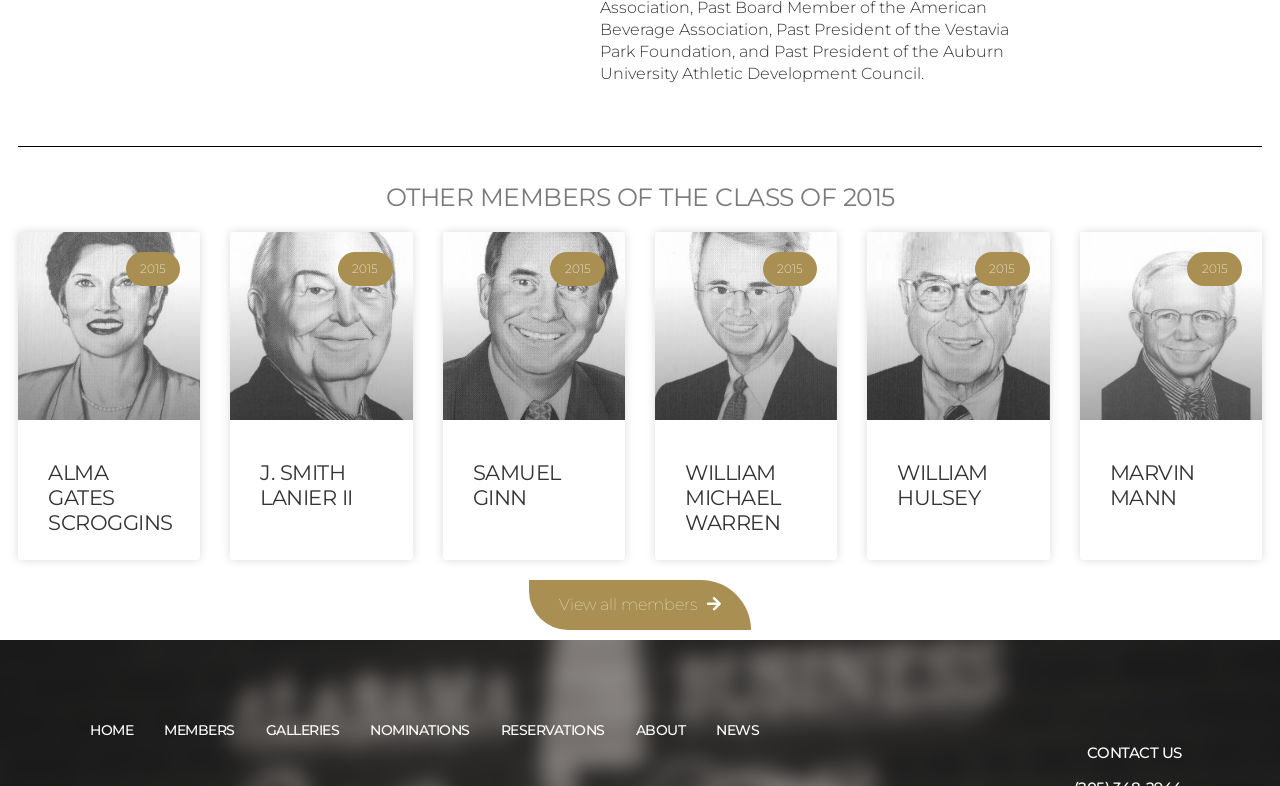What is the function of the 'View all members' link?
Using the details shown in the screenshot, provide a comprehensive answer to the question.

The 'View all members' link is located at the bottom of the page, suggesting that it provides a way to access a comprehensive list of members. Clicking on this link would likely take the user to a page displaying all members, rather than just the few shown on the current page.